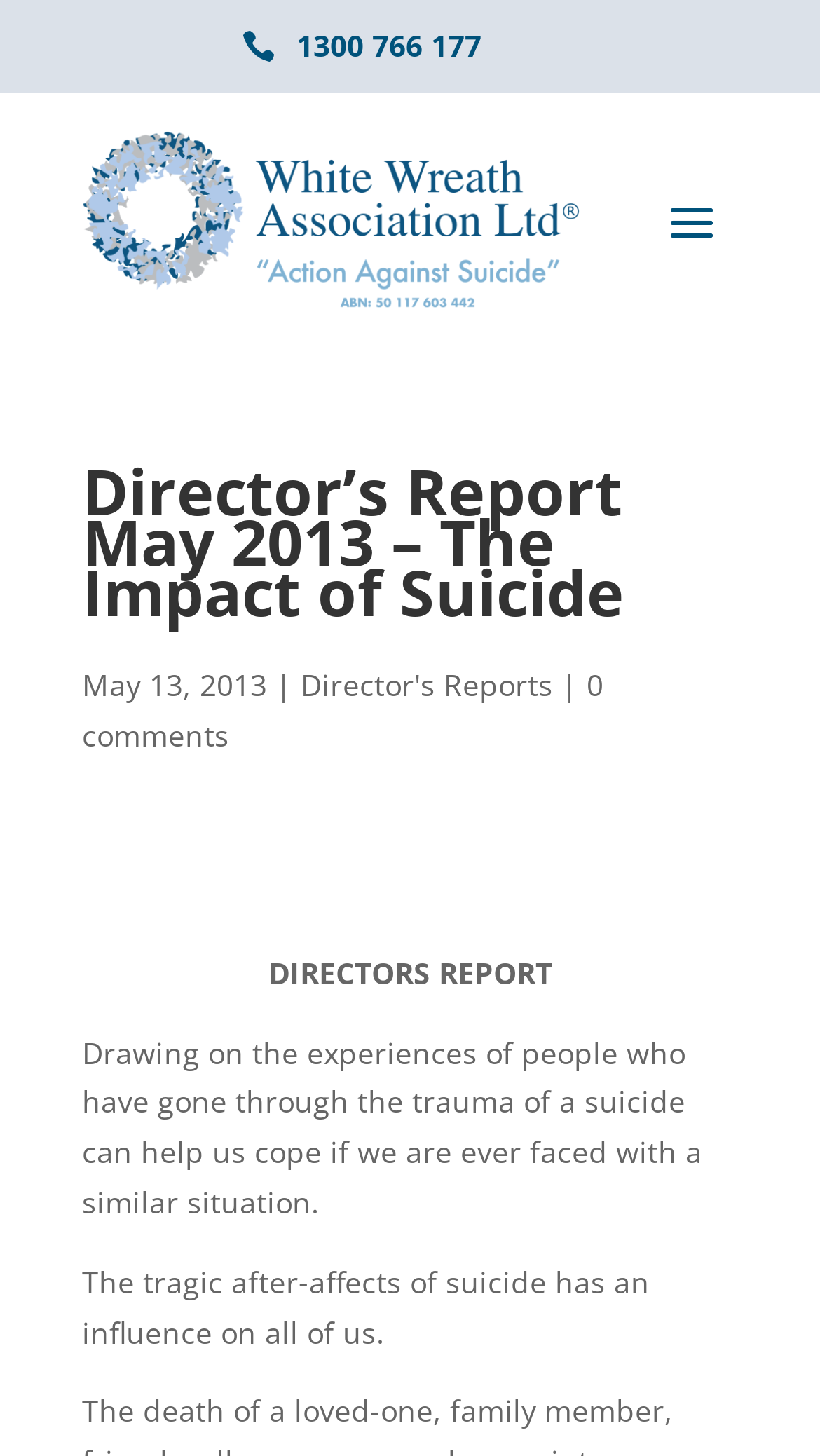What is the category of the report?
Please interpret the details in the image and answer the question thoroughly.

I found the category by looking at the link element with the content 'Director's Reports' which is located next to the date 'May 13, 2013'.